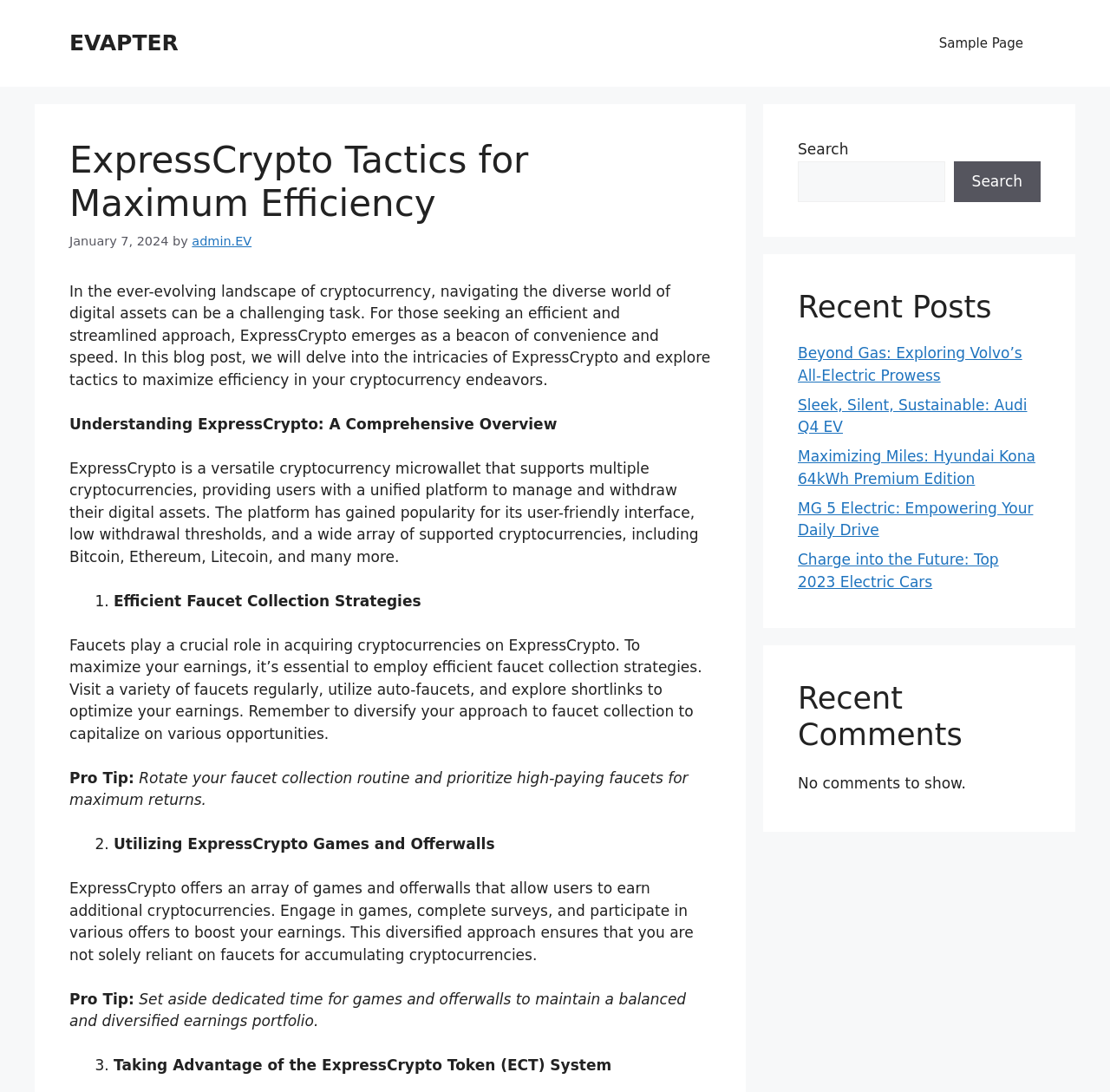Refer to the image and provide an in-depth answer to the question:
What is the purpose of faucets in ExpressCrypto?

The webpage states 'Faucets play a crucial role in acquiring cryptocurrencies on ExpressCrypto.' This indicates that the purpose of faucets is to acquire cryptocurrencies.